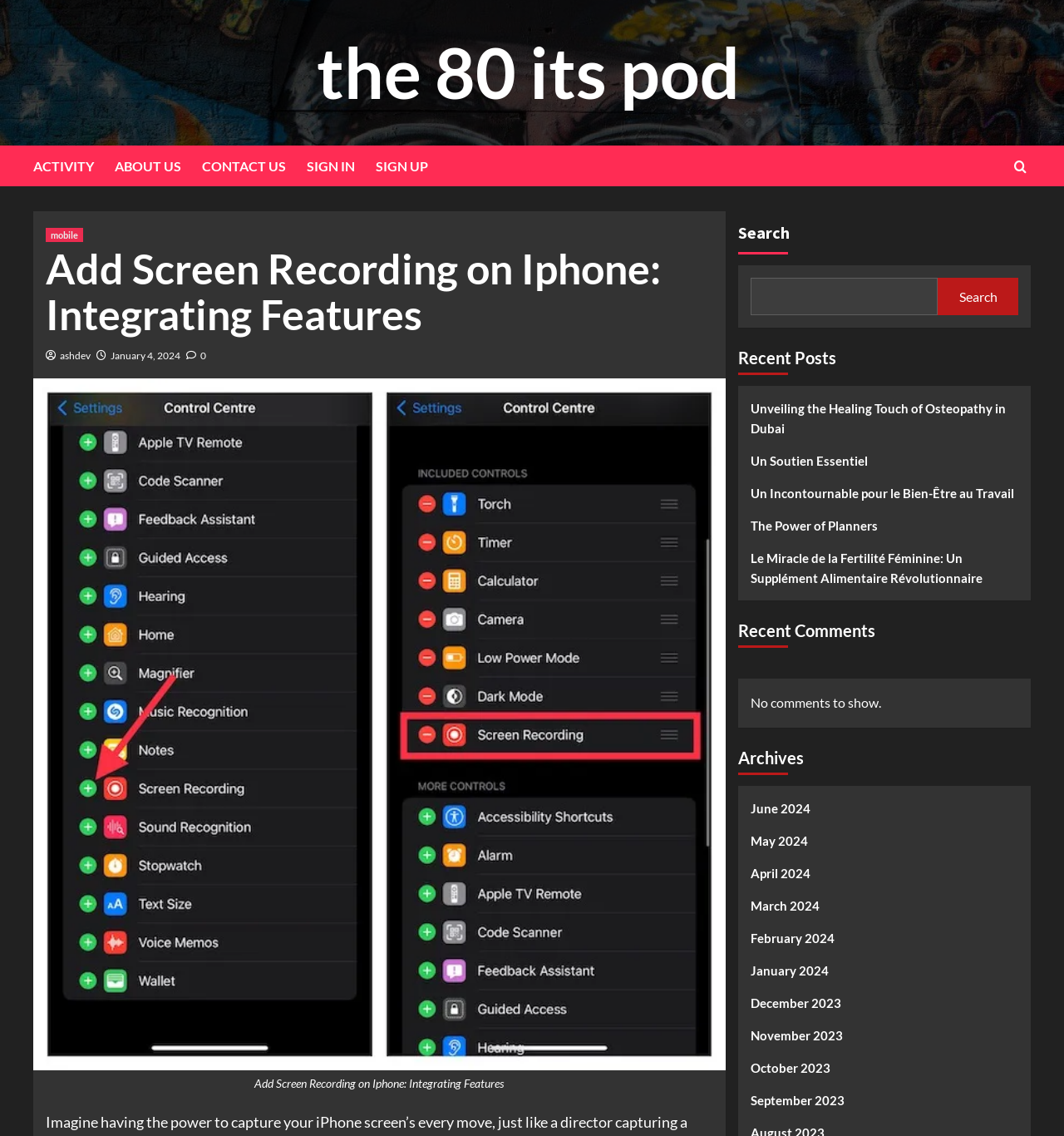Can you give a comprehensive explanation to the question given the content of the image?
What is the category of the post 'Unveiling the Healing Touch of Osteopathy in Dubai'?

I found the link 'Unveiling the Healing Touch of Osteopathy in Dubai' under the heading 'Recent Posts', which suggests that this post belongs to this category.